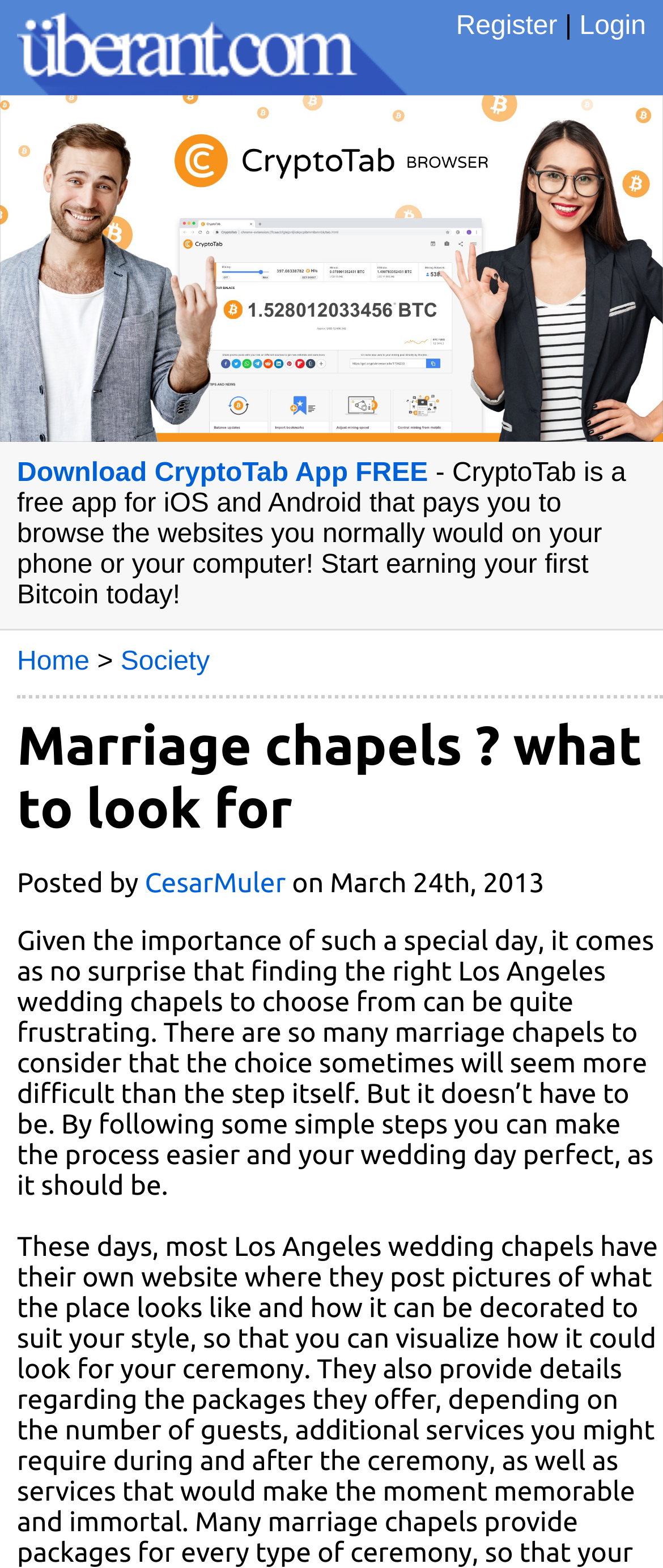Find the bounding box coordinates of the area to click in order to follow the instruction: "Register on the website".

[0.688, 0.008, 0.841, 0.026]